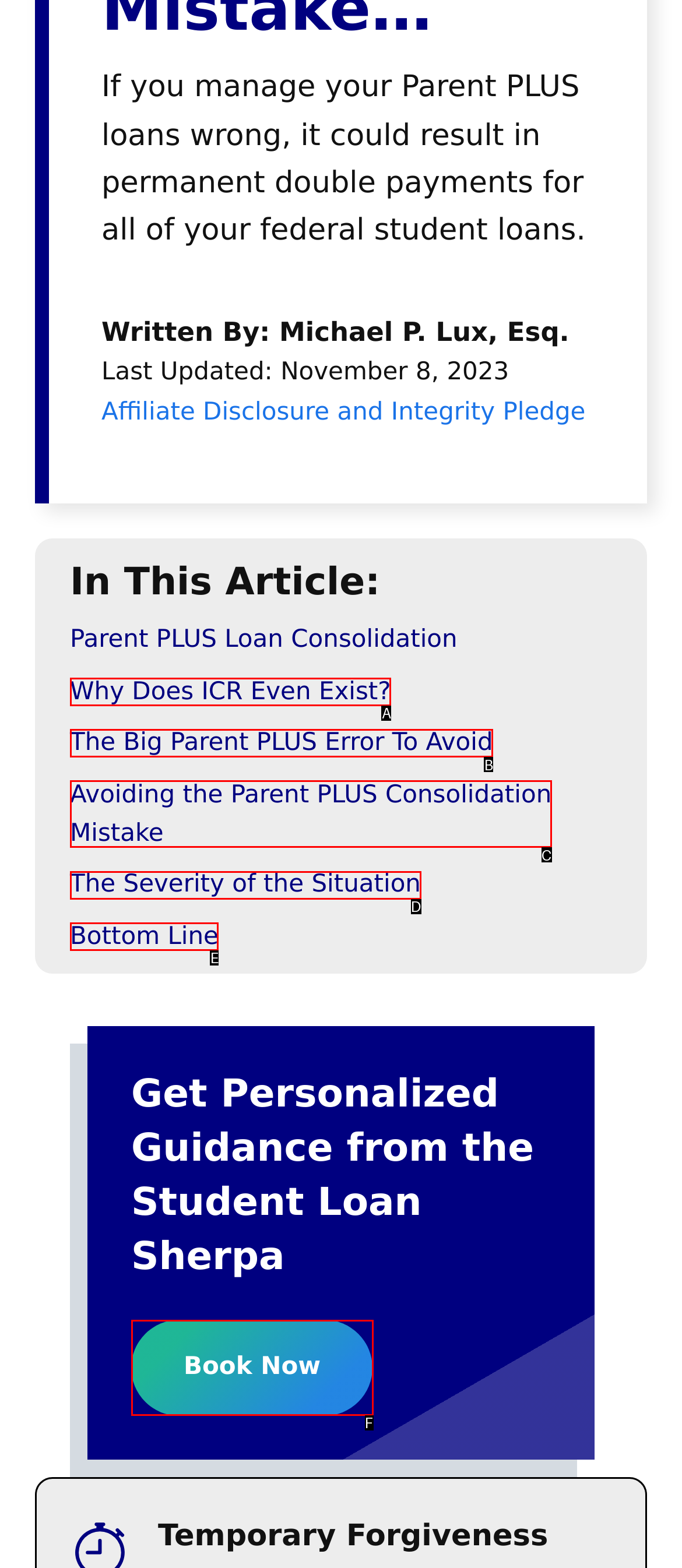Match the HTML element to the given description: Bottom Line
Indicate the option by its letter.

E